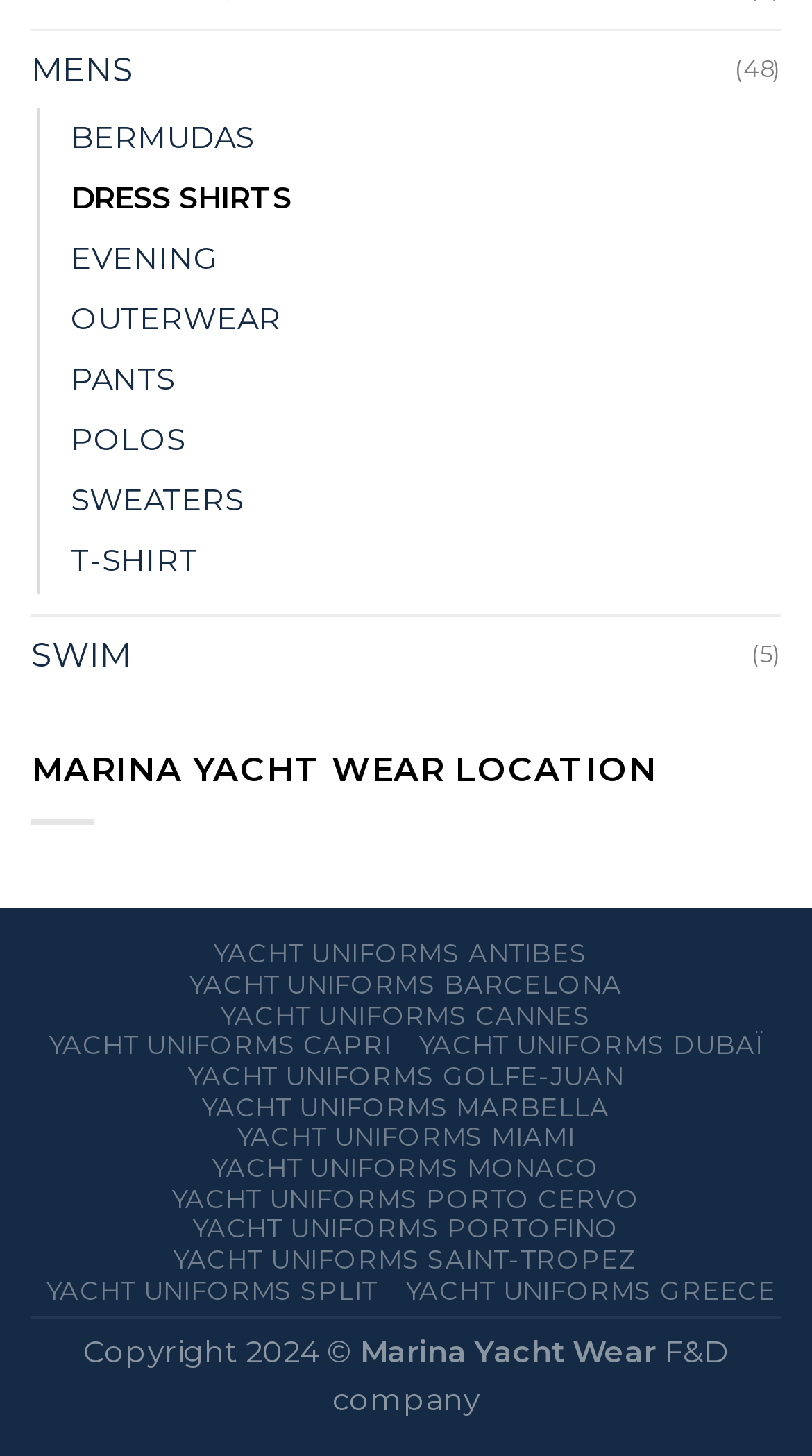How many items are listed under 'SWIM'?
Look at the screenshot and give a one-word or phrase answer.

One item